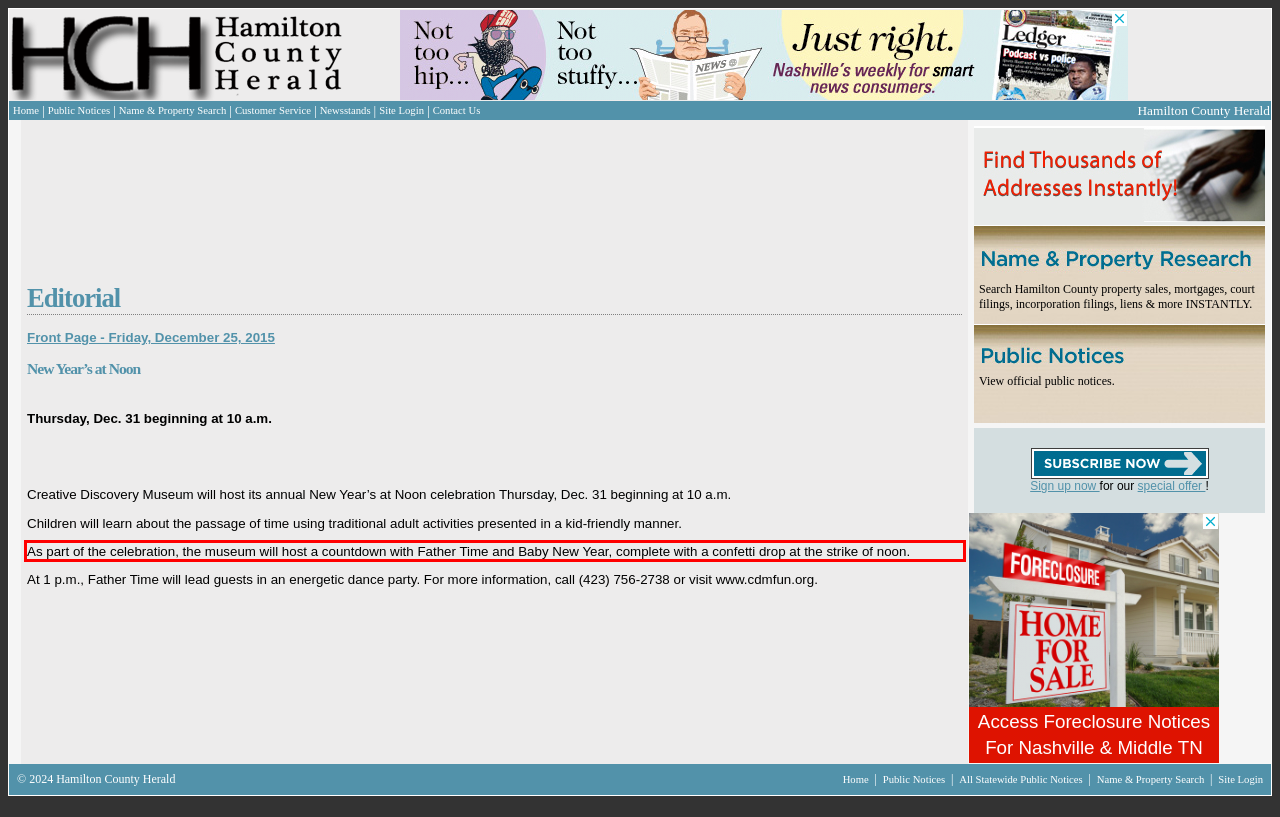Using the provided webpage screenshot, recognize the text content in the area marked by the red bounding box.

As part of the celebration, the museum will host a countdown with Father Time and Baby New Year, complete with a confetti drop at the strike of noon.